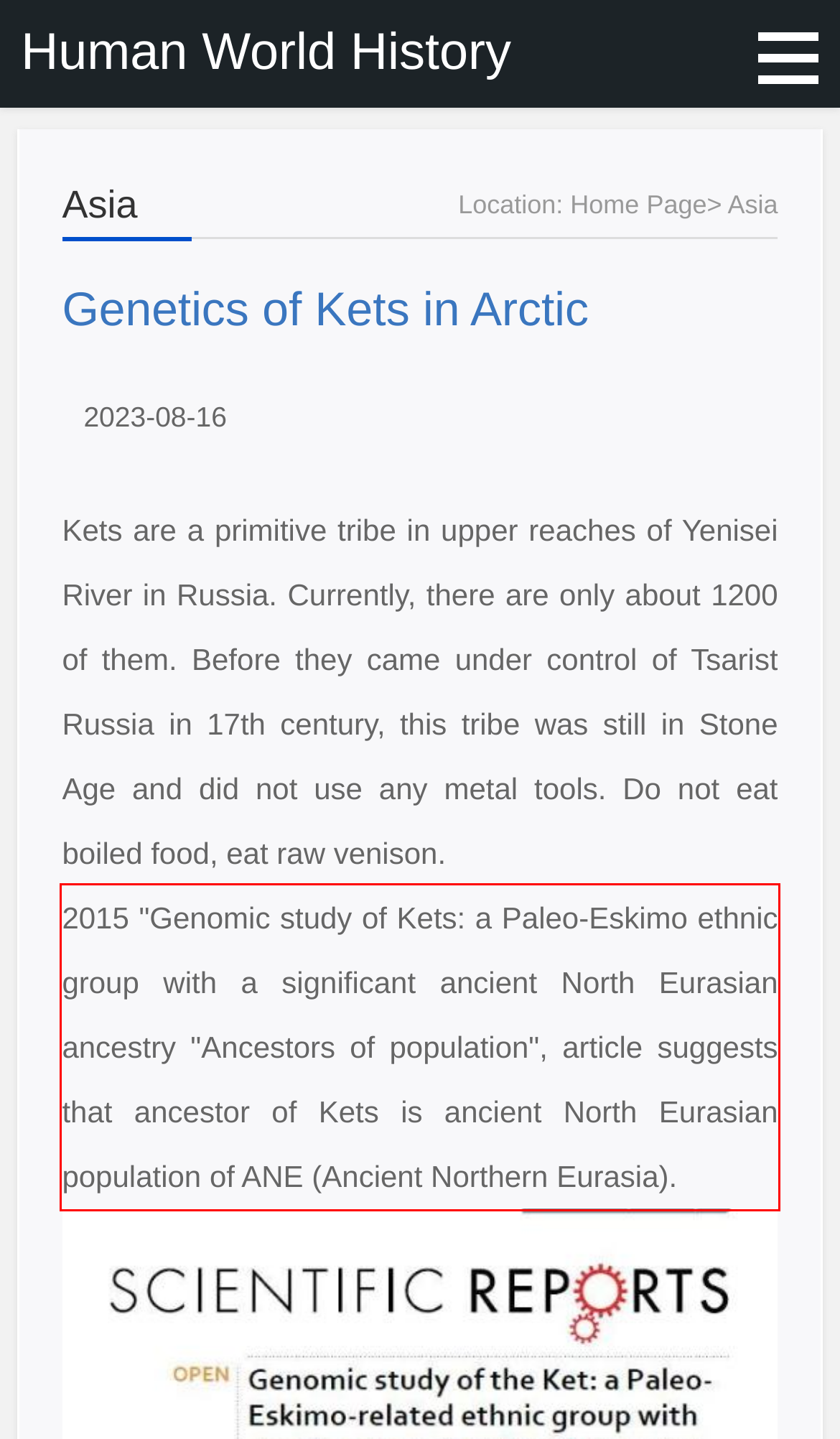Using the provided screenshot of a webpage, recognize the text inside the red rectangle bounding box by performing OCR.

2015 "Genomic study of Kets: a Paleo-Eskimo ethnic group with a significant ancient North Eurasian ancestry "Ancestors of population", article suggests that ancestor of Kets is ancient North Eurasian population of ANE (Ancient Northern Eurasia).